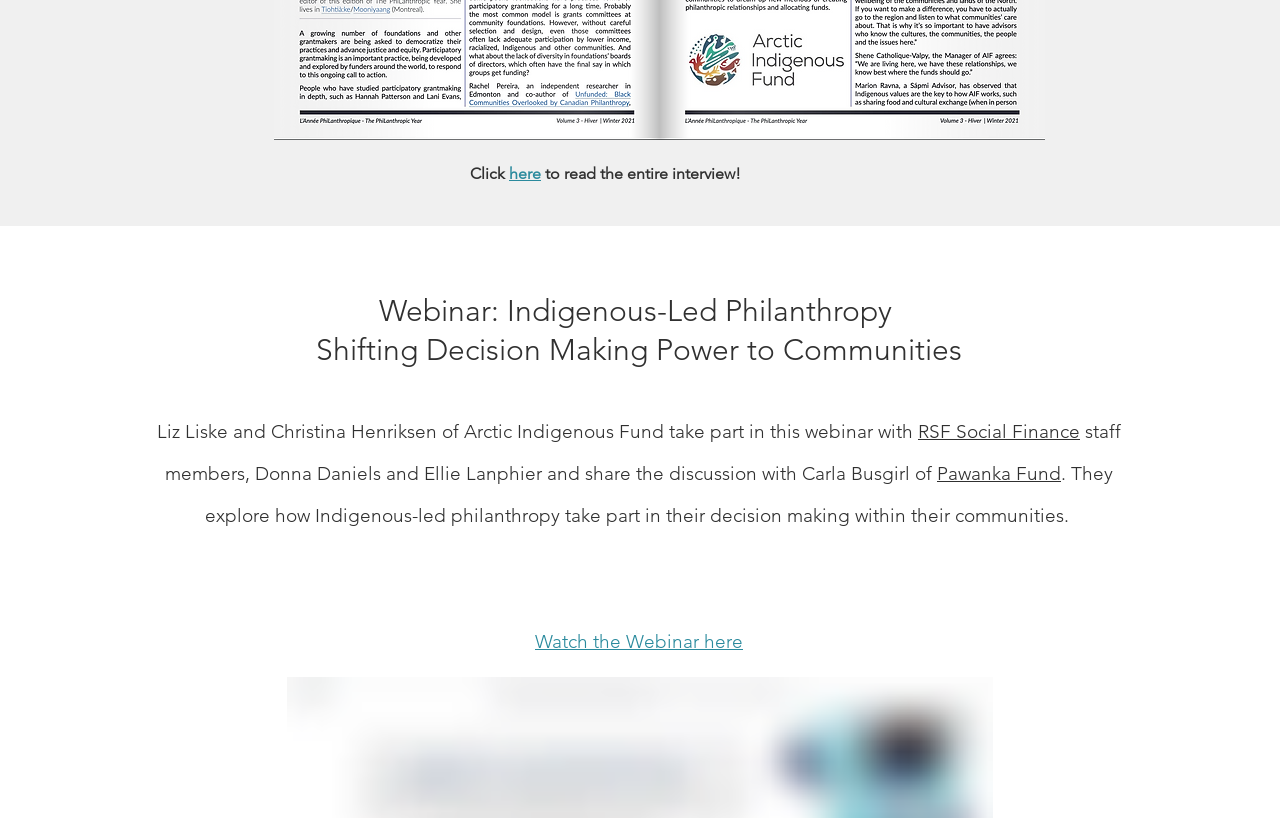Respond with a single word or phrase for the following question: 
What is the topic of the webinar?

Indigenous-Led Philanthropy